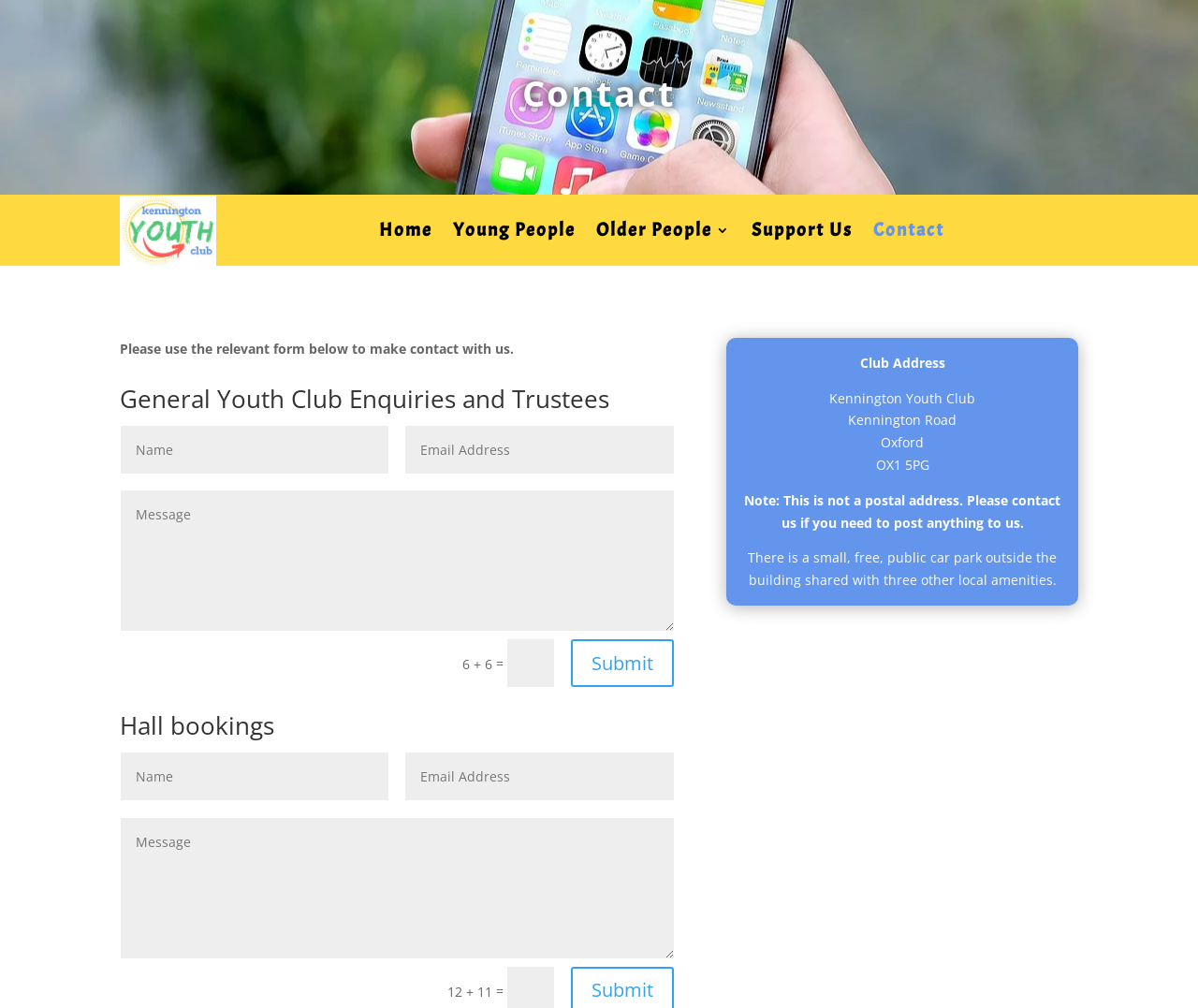Elaborate on the webpage's design and content in a detailed caption.

The webpage is about the contact information of Kennington Youth Club. At the top, there is a heading "Contact" followed by a navigation menu with links to "Home", "Young People", "Older People 3", "Support Us", and "Contact". 

Below the navigation menu, there is a brief instruction "Please use the relevant form below to make contact with us." 

The webpage is divided into three sections. The first section is for general youth club enquiries and trustees, which includes three text boxes for users to input their information. 

The second section is for hall bookings, which also includes three text boxes for users to input their information. 

In between these two sections, there is an alternative contact method provided, with a text box and a submit button. 

On the right side of the webpage, there is a section displaying the club's address, including the street name, city, and postcode. There is also a note stating that the address is not for postal use and a description of the parking facilities outside the building.